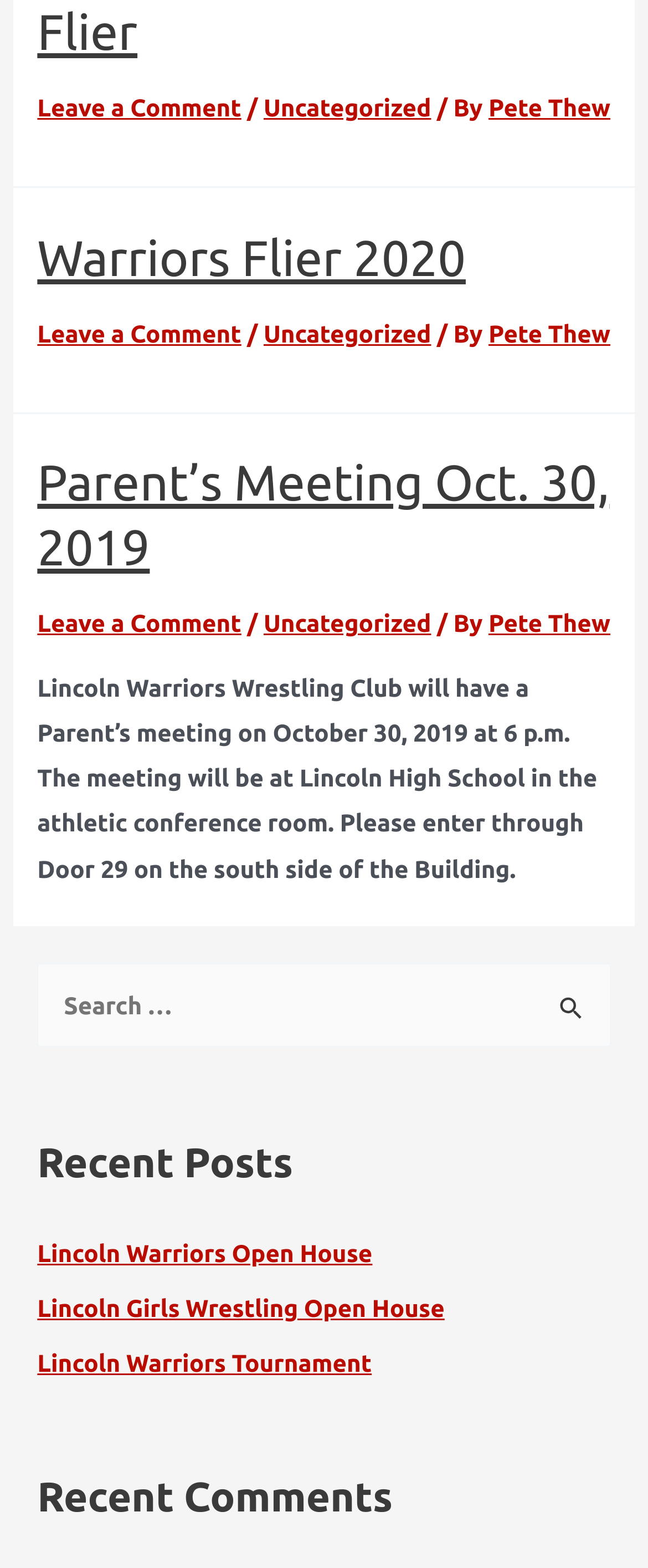Kindly determine the bounding box coordinates for the area that needs to be clicked to execute this instruction: "View related products".

None